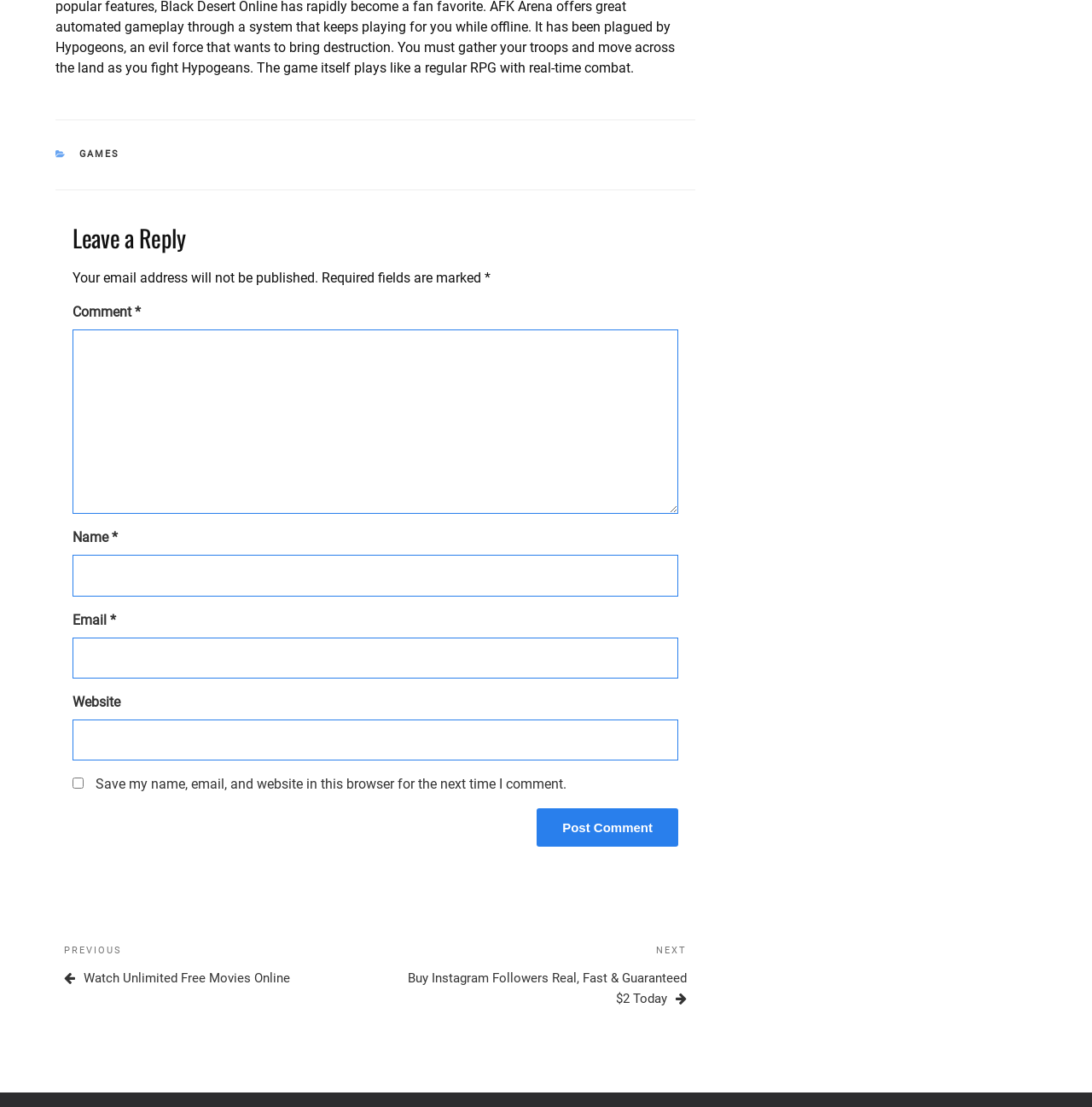Show the bounding box coordinates for the HTML element described as: "name="submit" value="Post Comment"".

[0.492, 0.73, 0.621, 0.765]